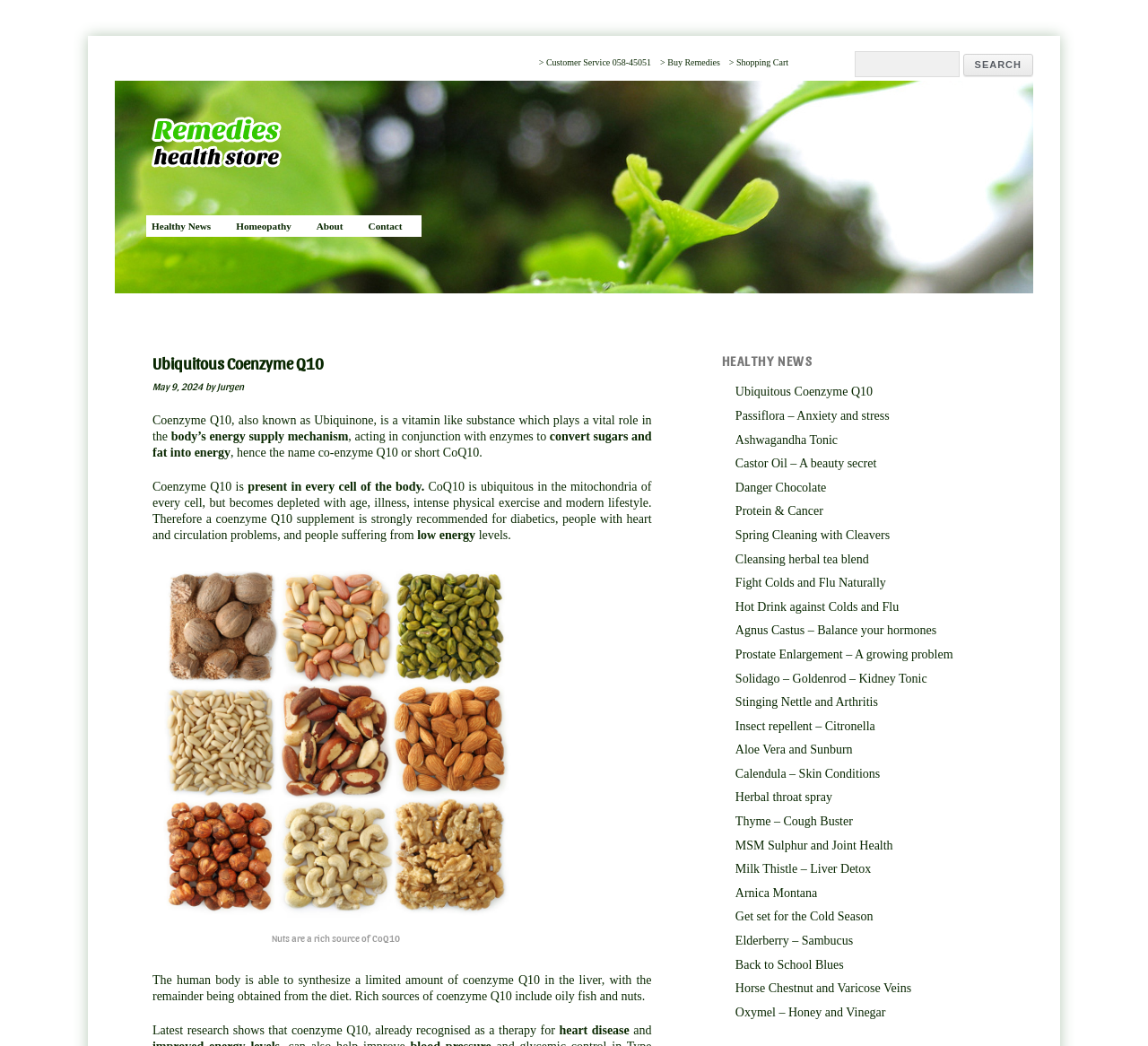Determine the bounding box coordinates of the section to be clicked to follow the instruction: "Learn about Homeopathy". The coordinates should be given as four float numbers between 0 and 1, formatted as [left, top, right, bottom].

[0.201, 0.206, 0.271, 0.226]